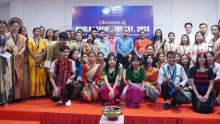Give a complete and detailed account of the image.

The image captures a vibrant gathering celebrating "World Laboratory Day" at Assam Don Bosco University (AdtU). In the foreground, a diverse group of students and faculty members is seen proudly posing together, showcasing their cultural attire, which reflects the rich heritage of the region. The backdrop features a banner announcing the event, further emphasizing the occasion's significance. Participants are arranged in a semi-circle around a traditional bowl, likely symbolizing unity and cultural richness. The group's joyful expressions underline the communal spirit and enthusiasm of the celebration, highlighting the collaborative efforts in education and culture at the university.